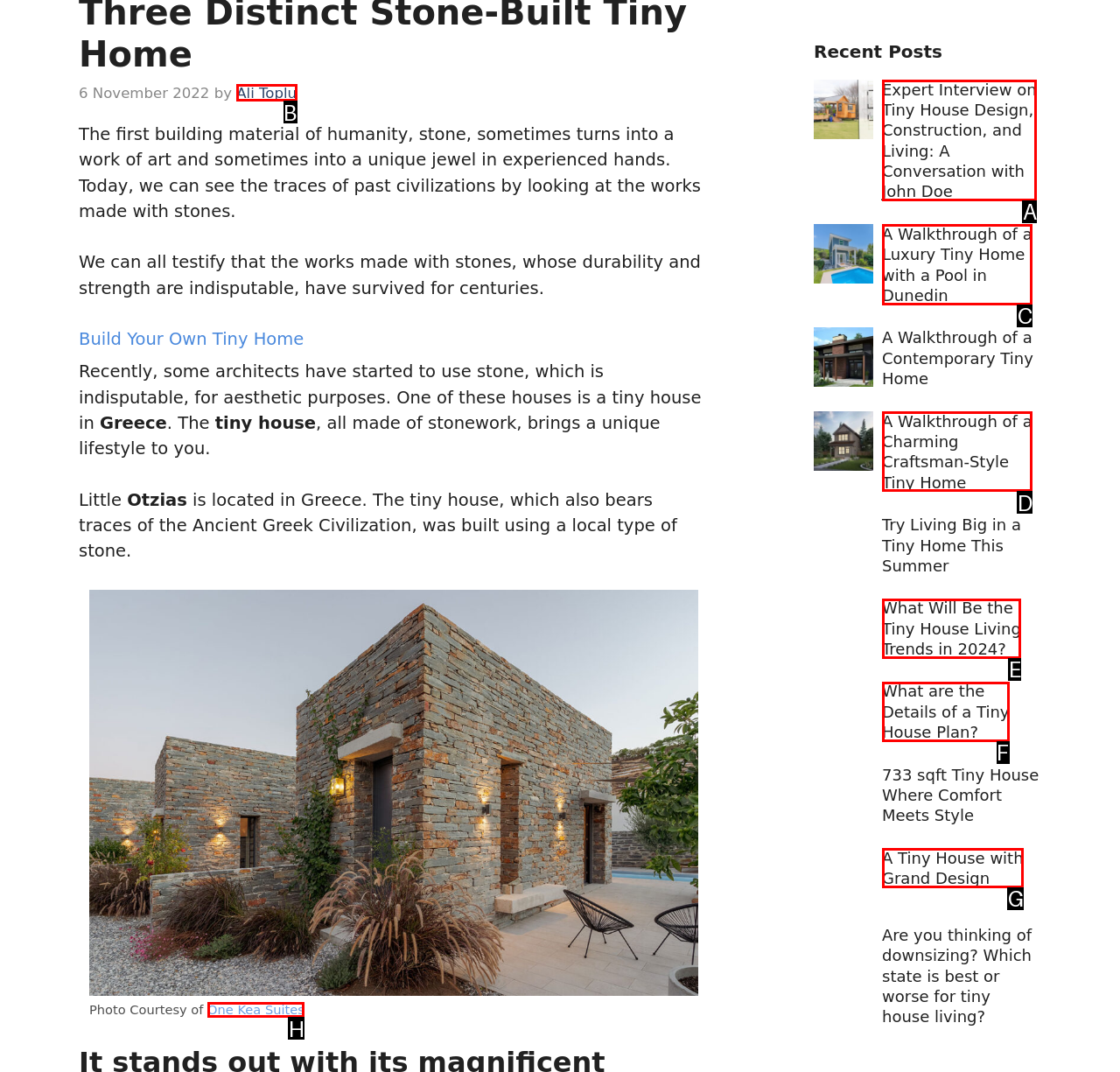Select the correct option based on the description: Ali Toplu
Answer directly with the option’s letter.

B